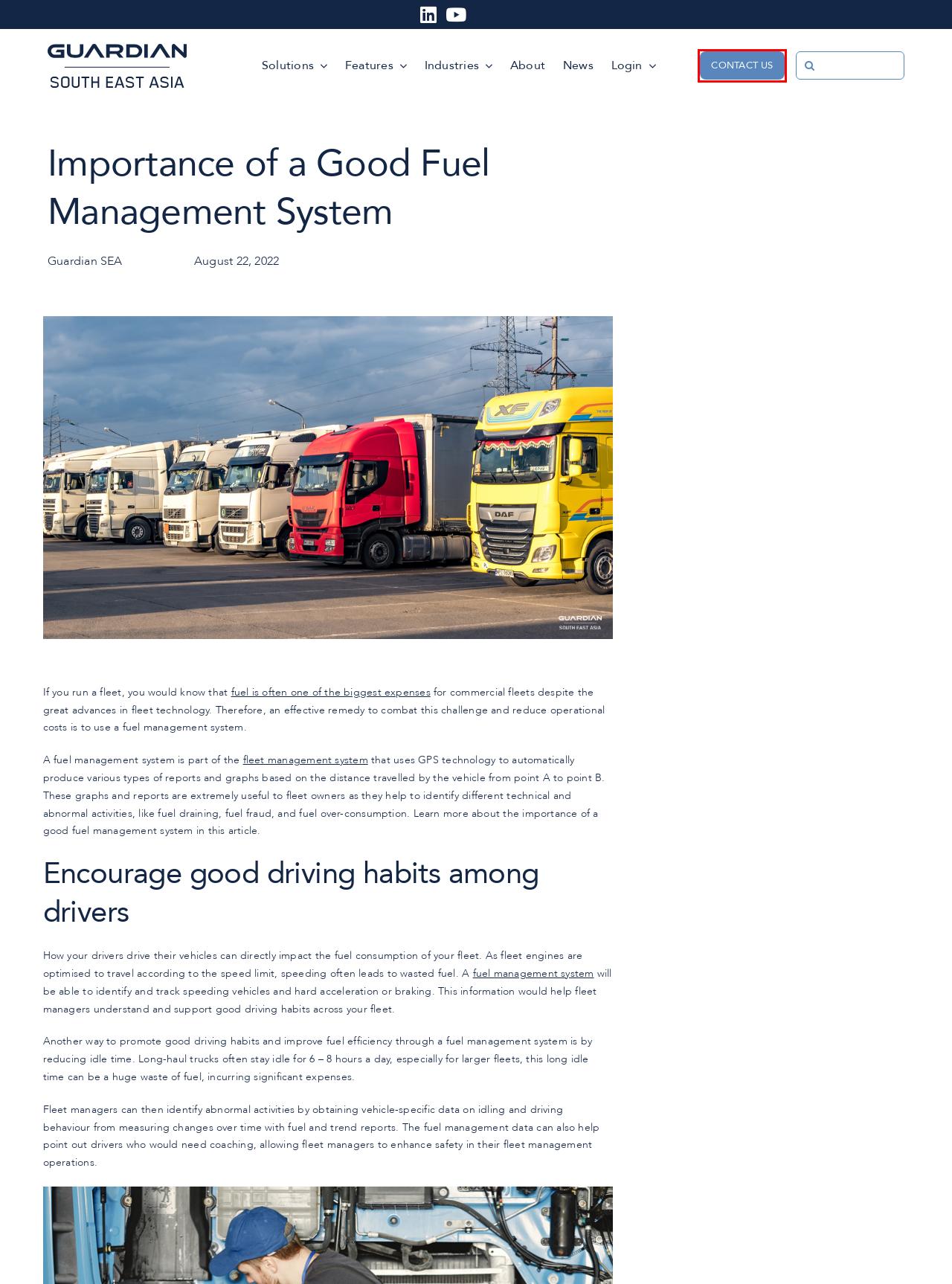You are provided a screenshot of a webpage featuring a red bounding box around a UI element. Choose the webpage description that most accurately represents the new webpage after clicking the element within the red bounding box. Here are the candidates:
A. Fleet Maintenance | Guardian South East Asia
B. Driver Monitoring and Fleet Management | Guardian SEA
C. Fuel Management System | Fuel Efficiency | Guardian SEA
D. Features | Guardian South East Asia
E. Get in Touch | Fleet Management | Guardian South East Asia
F. Blog | Driver Monitoring System | Guardian South East Asia
G. About Us | Fleet Management System | Guardian South East Asia
H. Industry Applications | Driver Monitoring and Fleet Management

E